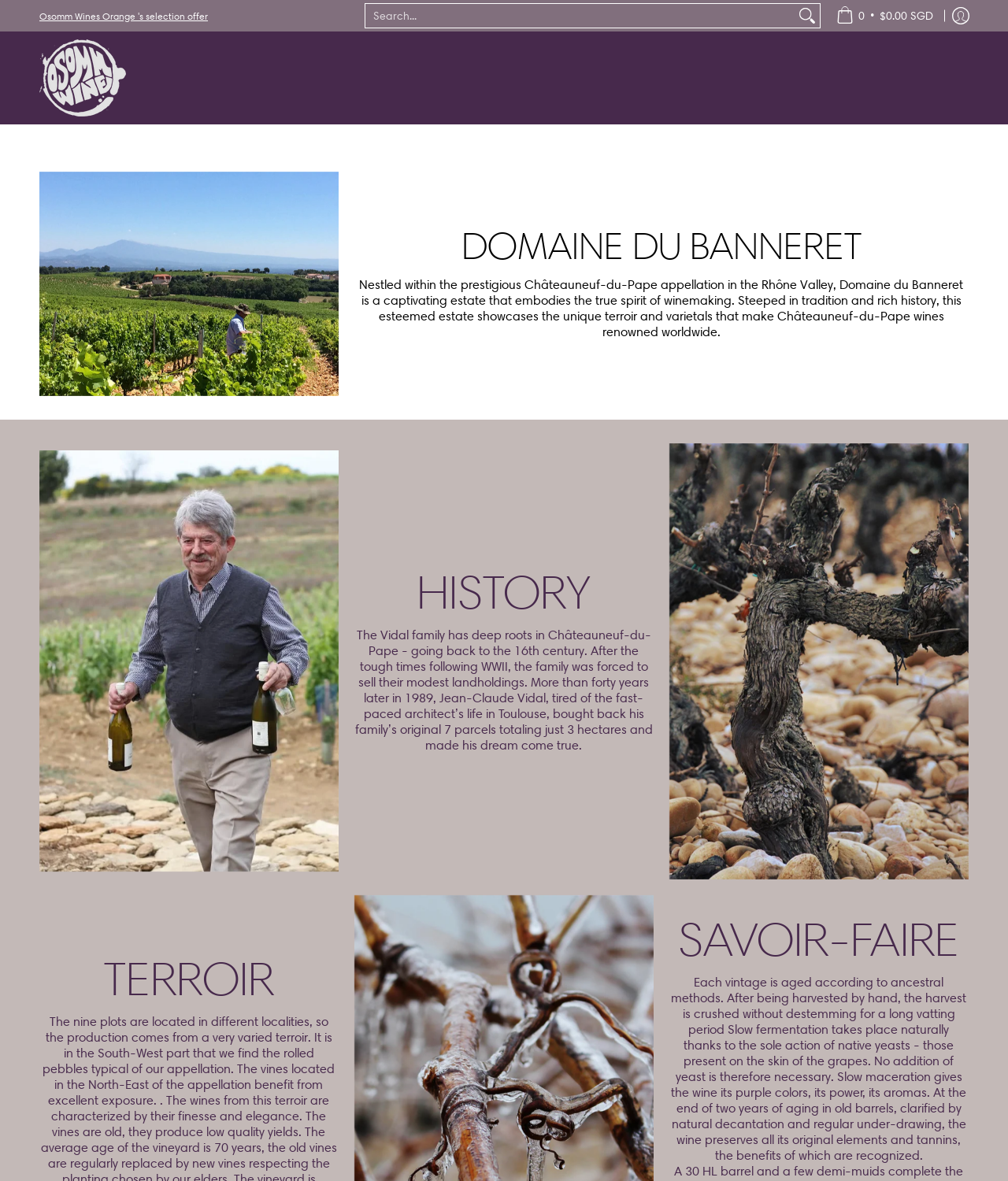Please find the bounding box coordinates in the format (top-left x, top-left y, bottom-right x, bottom-right y) for the given element description. Ensure the coordinates are floating point numbers between 0 and 1. Description: Digital Front Door

None